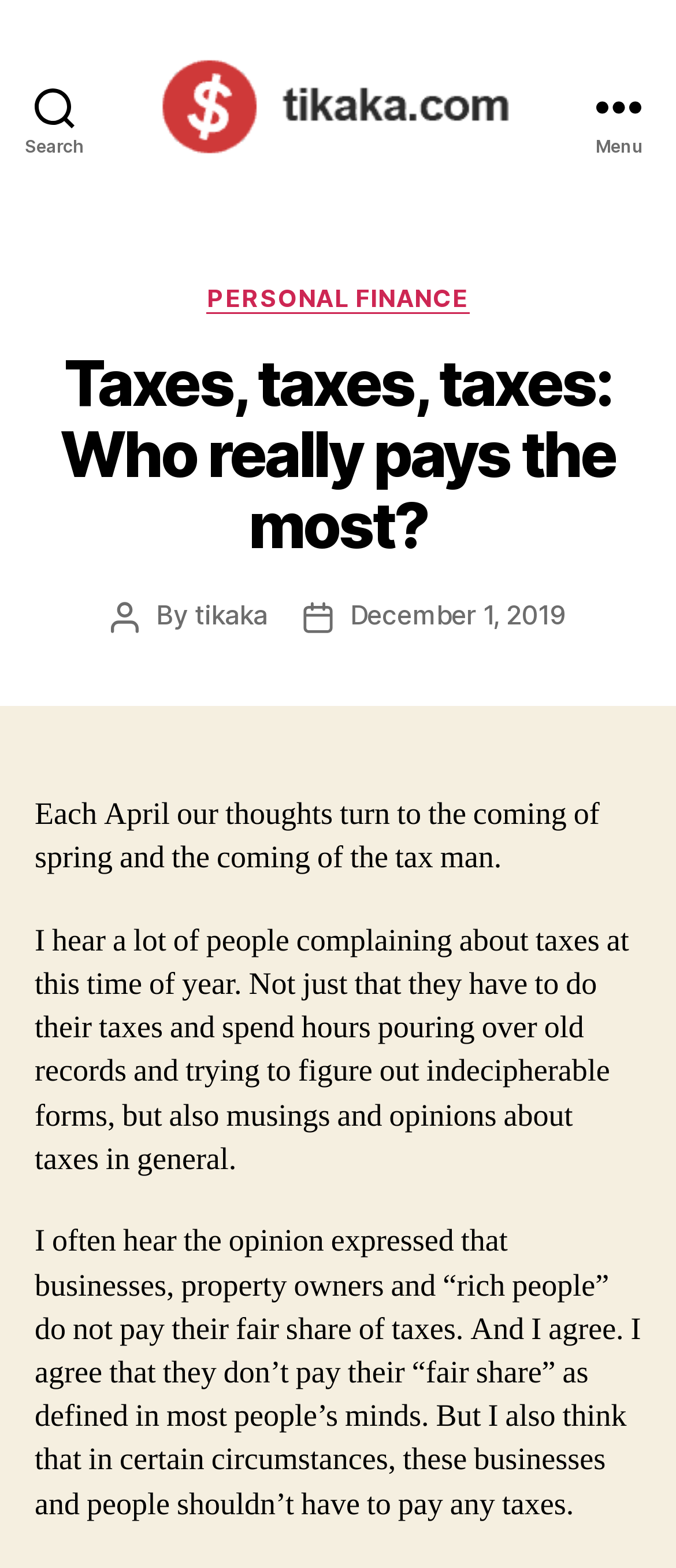Given the element description: "Personal Finance", predict the bounding box coordinates of this UI element. The coordinates must be four float numbers between 0 and 1, given as [left, top, right, bottom].

[0.306, 0.18, 0.694, 0.201]